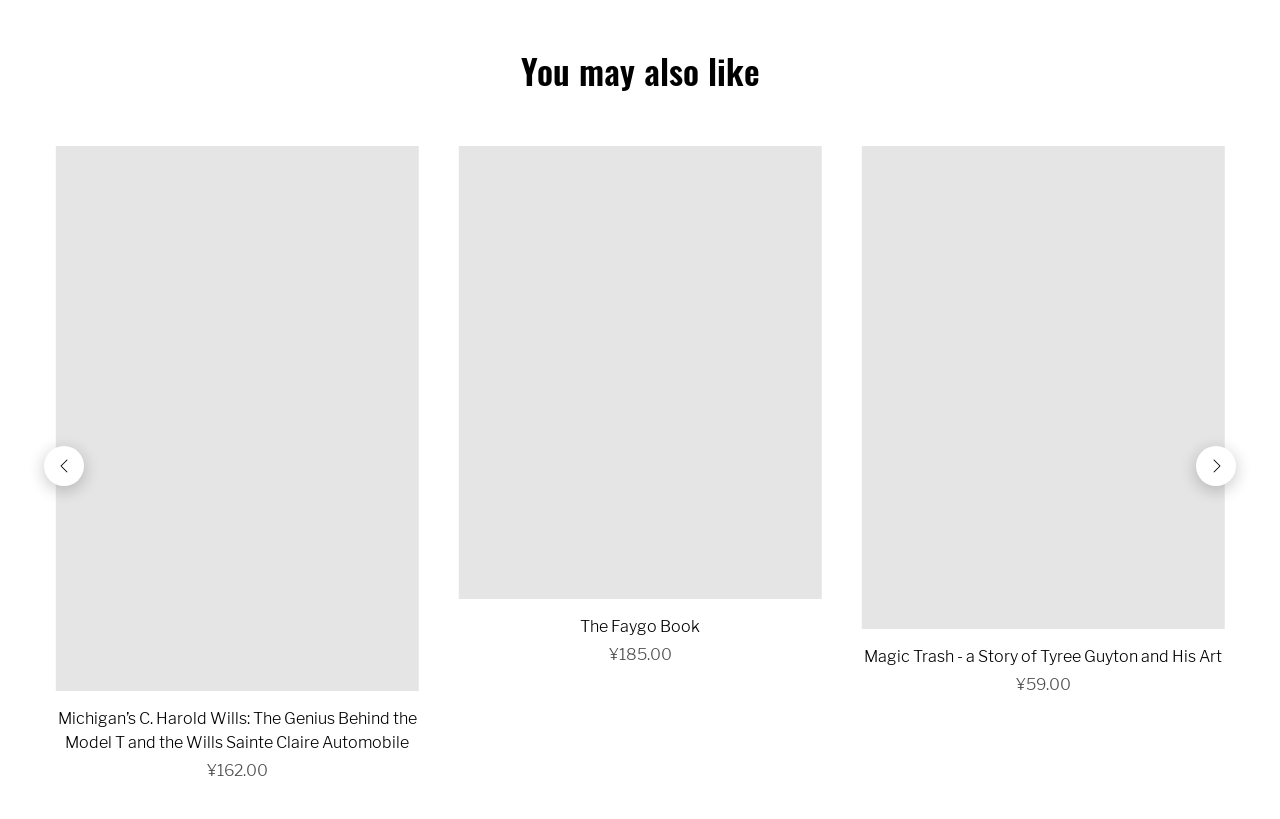What is the function of the 'Previous' button?
Provide an in-depth and detailed explanation in response to the question.

I inferred the function of the 'Previous' button by its location and text. It is located at the bottom of the page, and its text is 'Previous', which suggests that it is used to navigate to a previous page or set of items.